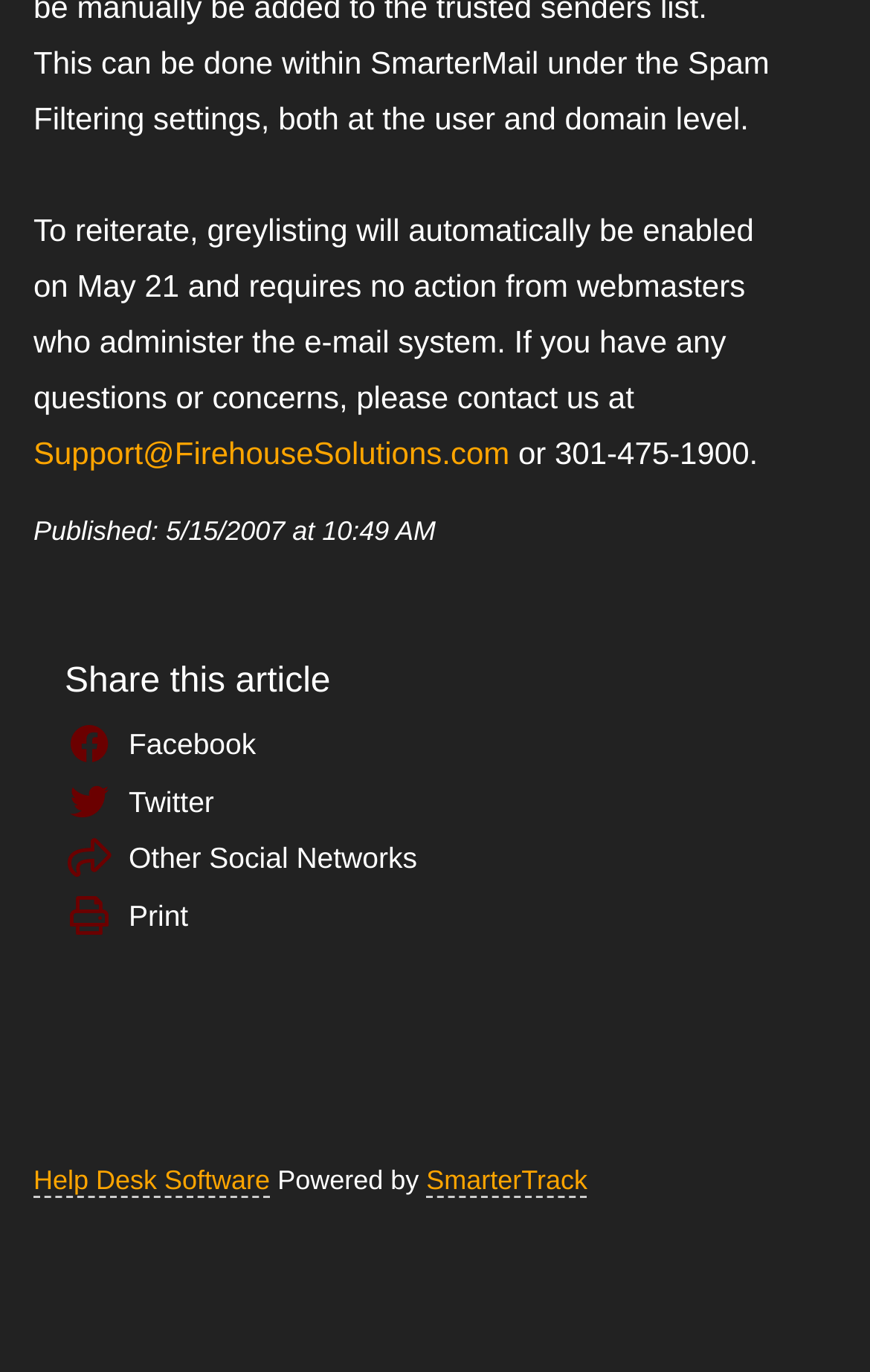Refer to the image and provide an in-depth answer to the question: 
How many social media sharing options are available?

The social media sharing options can be found in the middle of the webpage, where there are three links: Facebook, Twitter, and Other Social Networks. Therefore, there are three social media sharing options available.